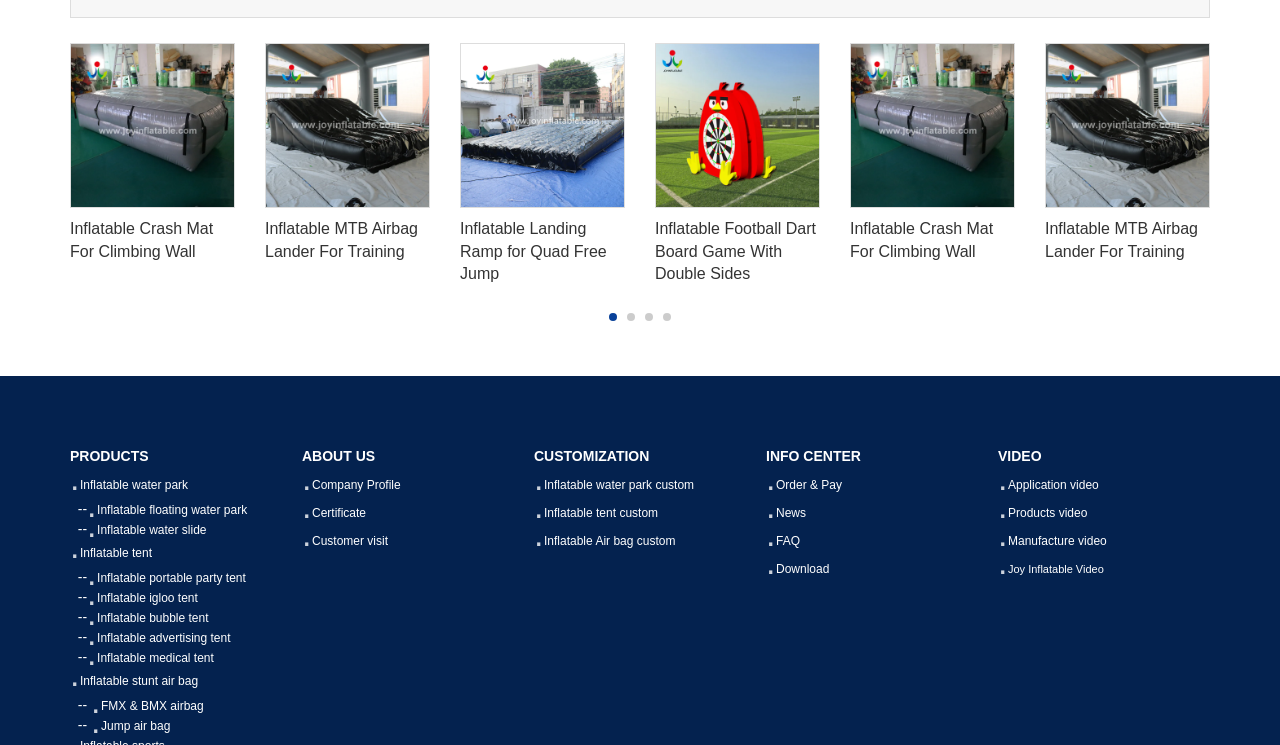What is the name of the company?
Using the visual information, answer the question in a single word or phrase.

Joy Inflatable